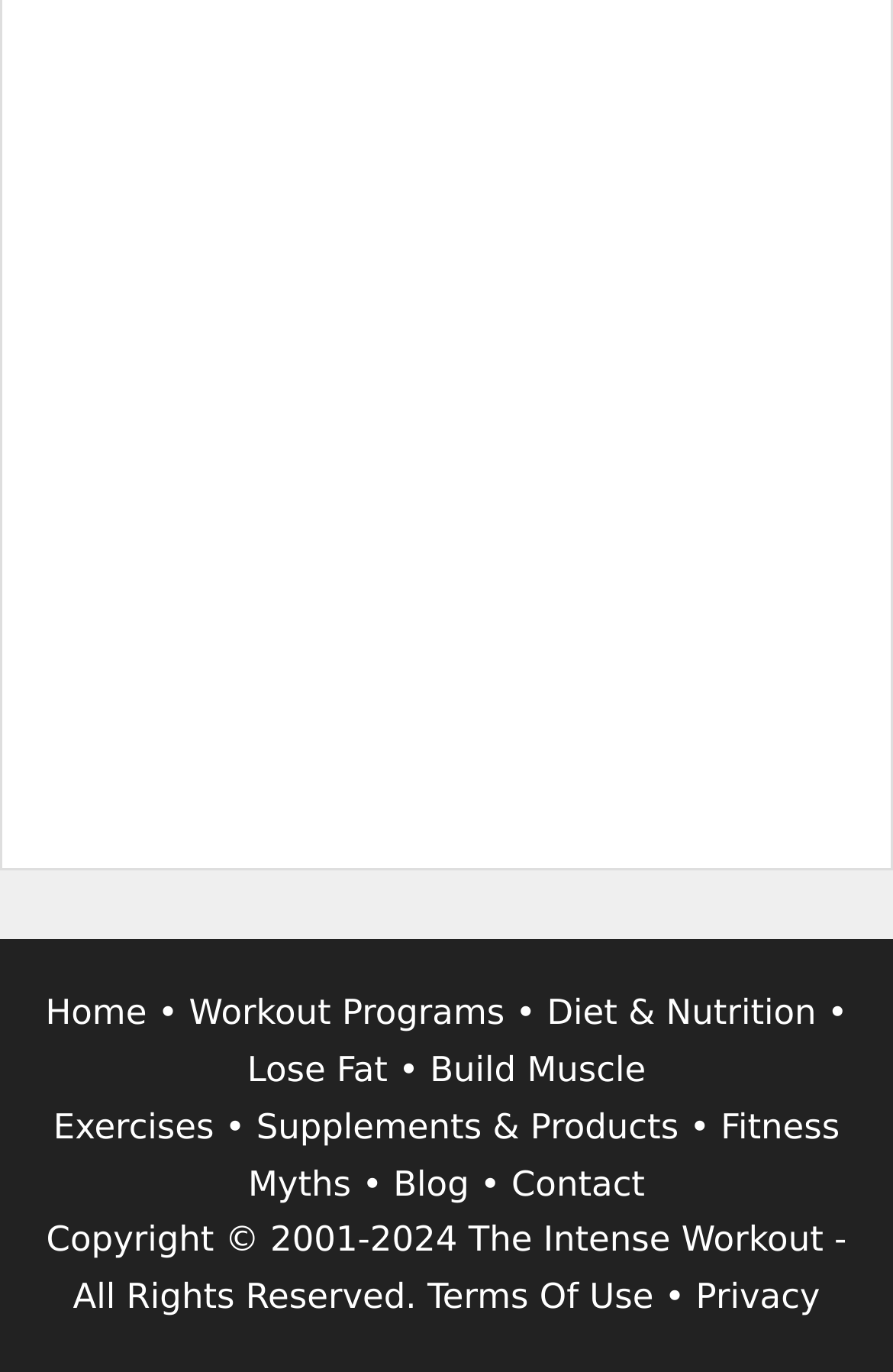How many links are there in the top navigation bar?
Give a detailed explanation using the information visible in the image.

I counted the number of link elements in the top navigation bar and found 9 links, including 'Home', 'Workout Programs', 'Diet & Nutrition', and others.